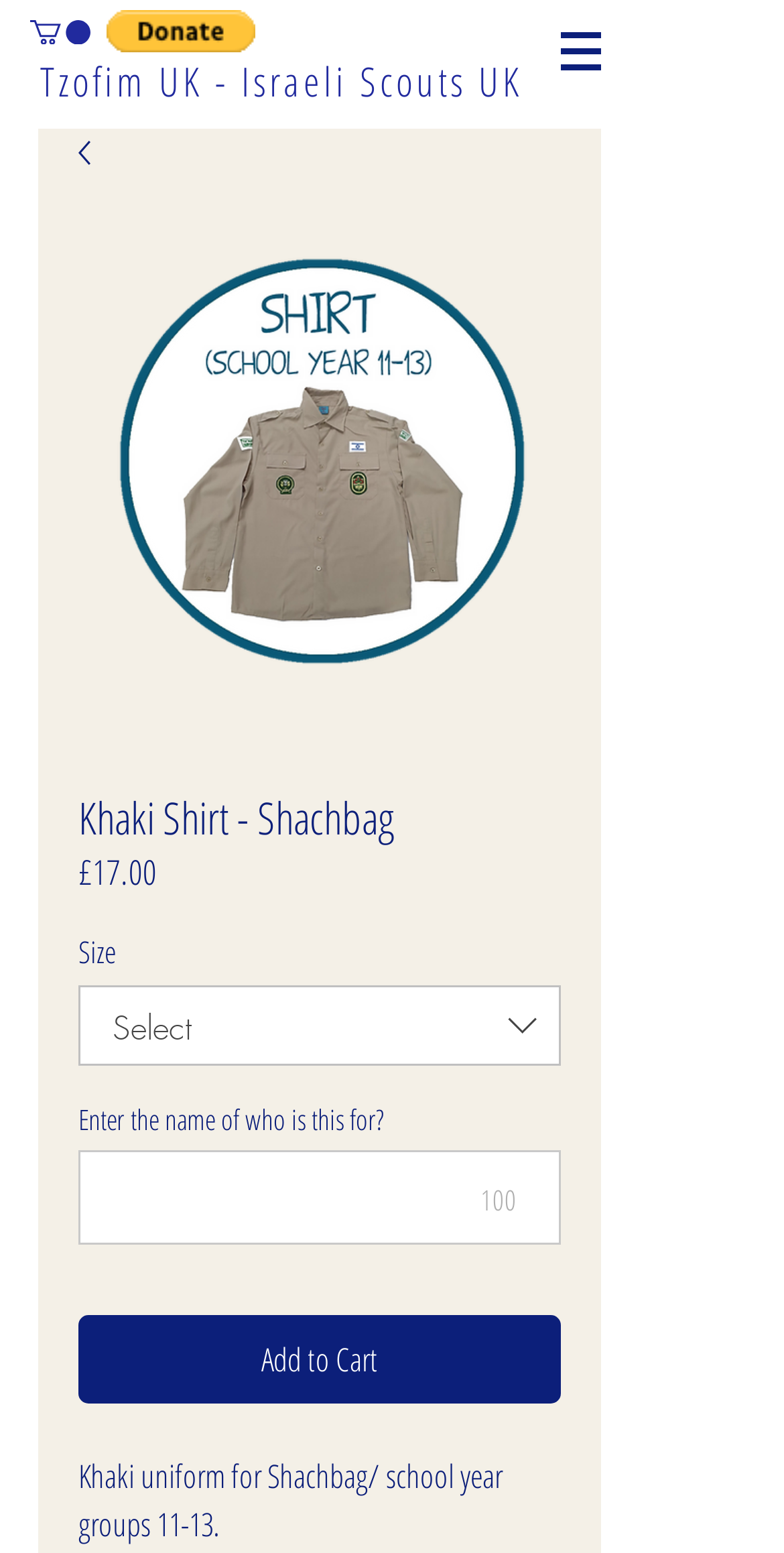Answer the question with a single word or phrase: 
What is the price of the Khaki Shirt?

£17.00